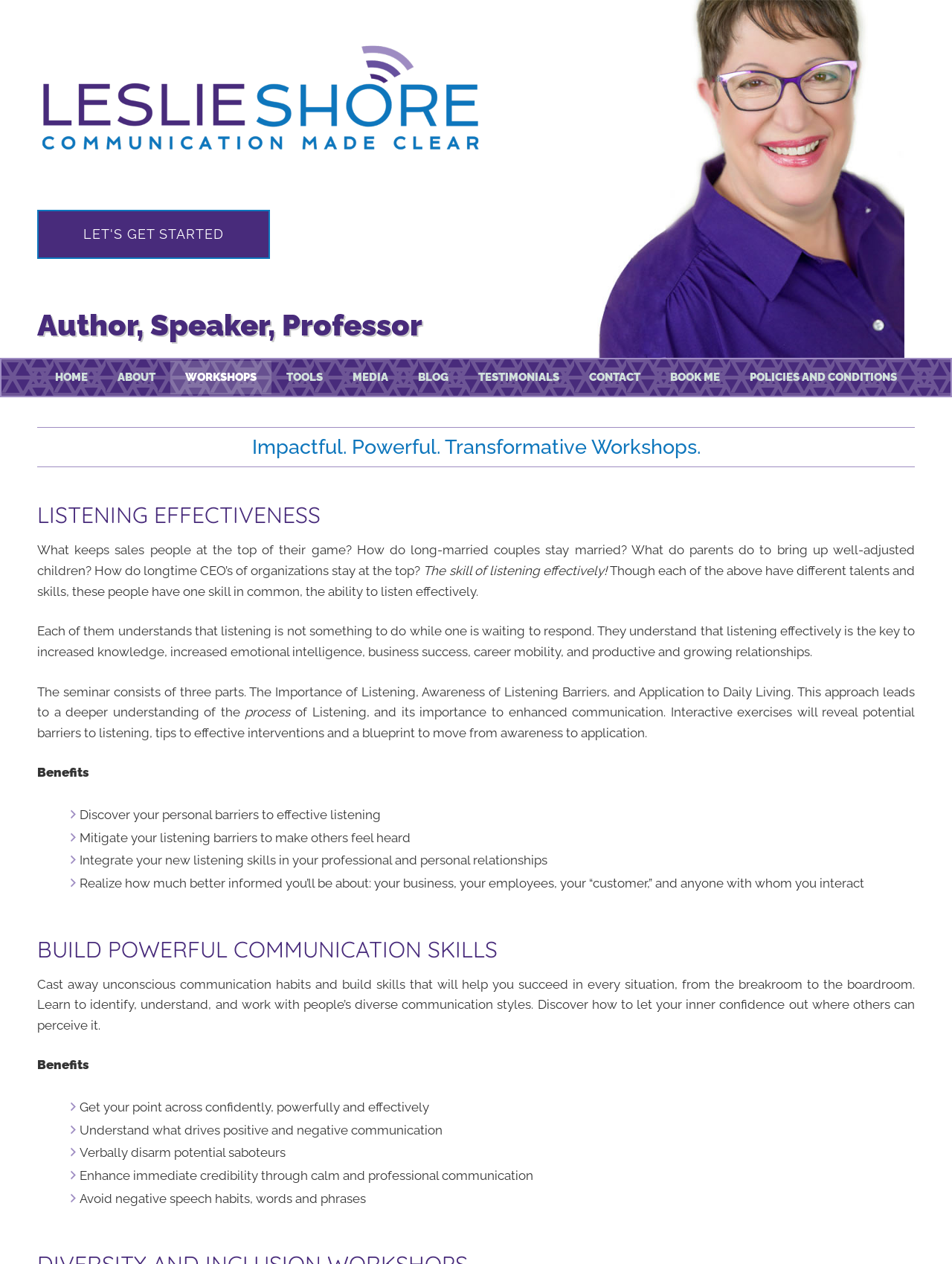Identify the bounding box coordinates for the UI element mentioned here: "Policies and Conditions". Provide the coordinates as four float values between 0 and 1, i.e., [left, top, right, bottom].

[0.772, 0.285, 0.958, 0.312]